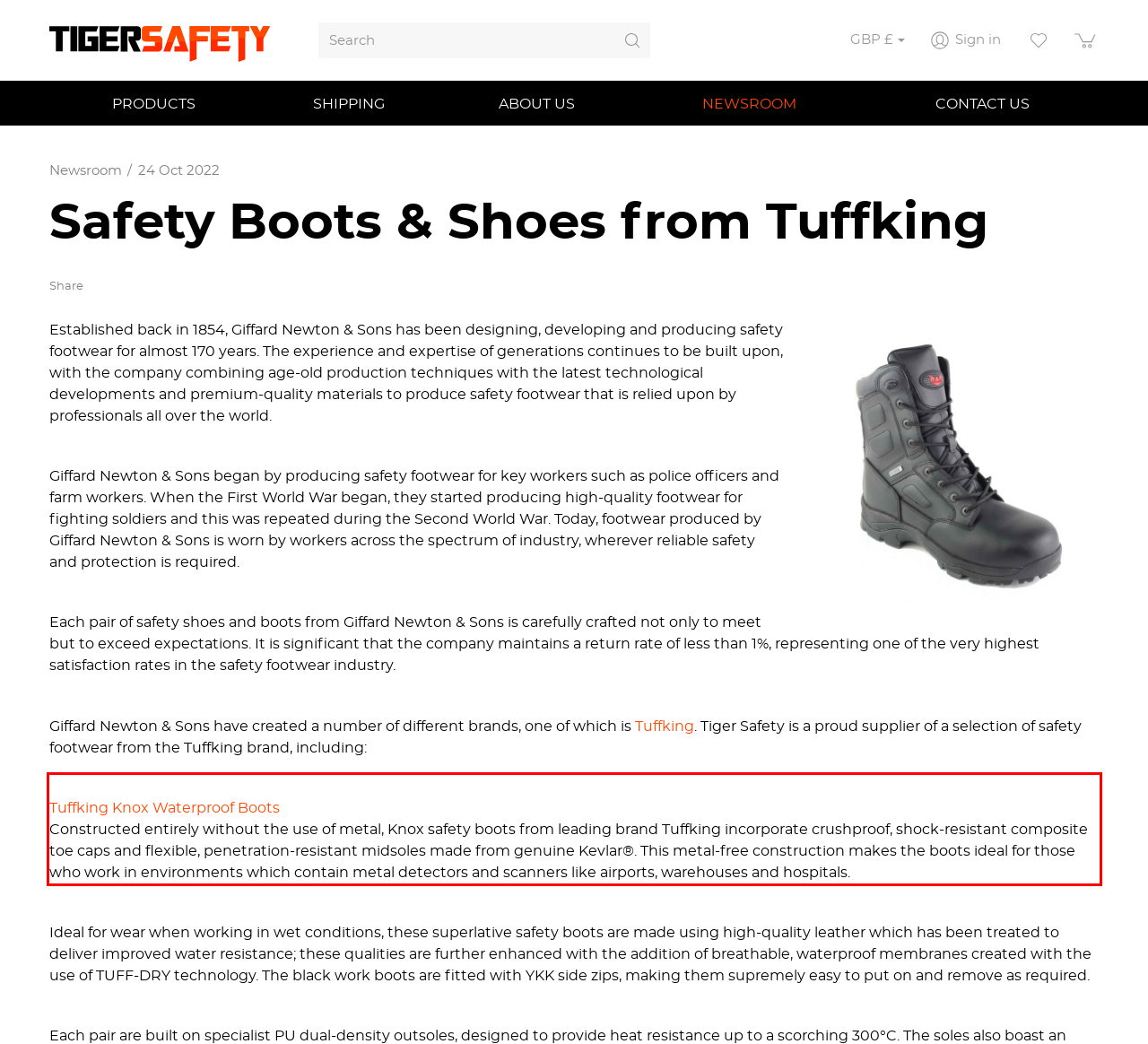Identify the red bounding box in the webpage screenshot and perform OCR to generate the text content enclosed.

Tuffking Knox Waterproof Boots Constructed entirely without the use of metal, Knox safety boots from leading brand Tuffking incorporate crushproof, shock-resistant composite toe caps and flexible, penetration-resistant midsoles made from genuine Kevlar®. This metal-free construction makes the boots ideal for those who work in environments which contain metal detectors and scanners like airports, warehouses and hospitals.